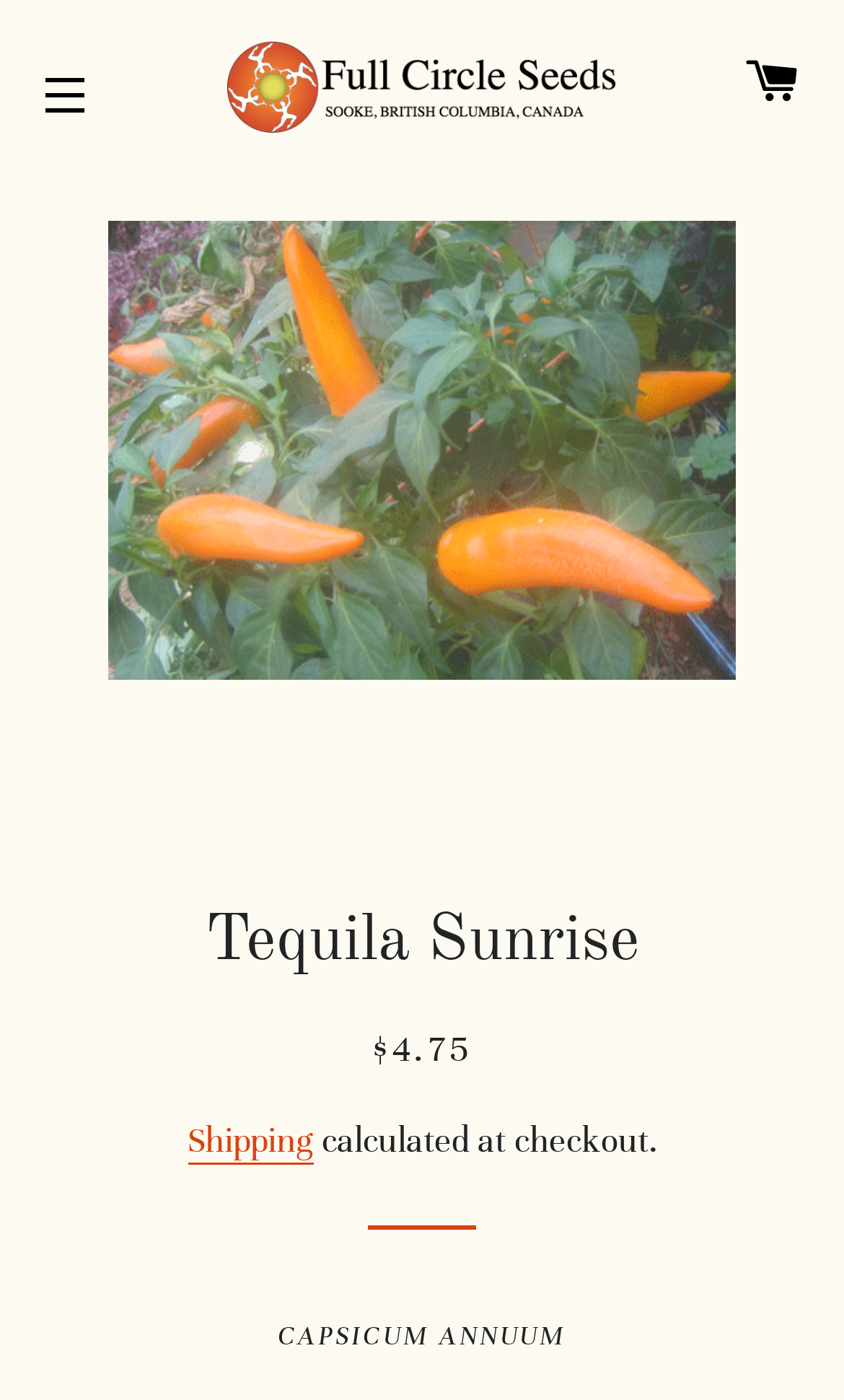What is the name of the seed company?
Using the information presented in the image, please offer a detailed response to the question.

I found the answer by looking at the link element with the text 'Full Circle Seeds' which is located at the top of the webpage, indicating that it is the company's name.